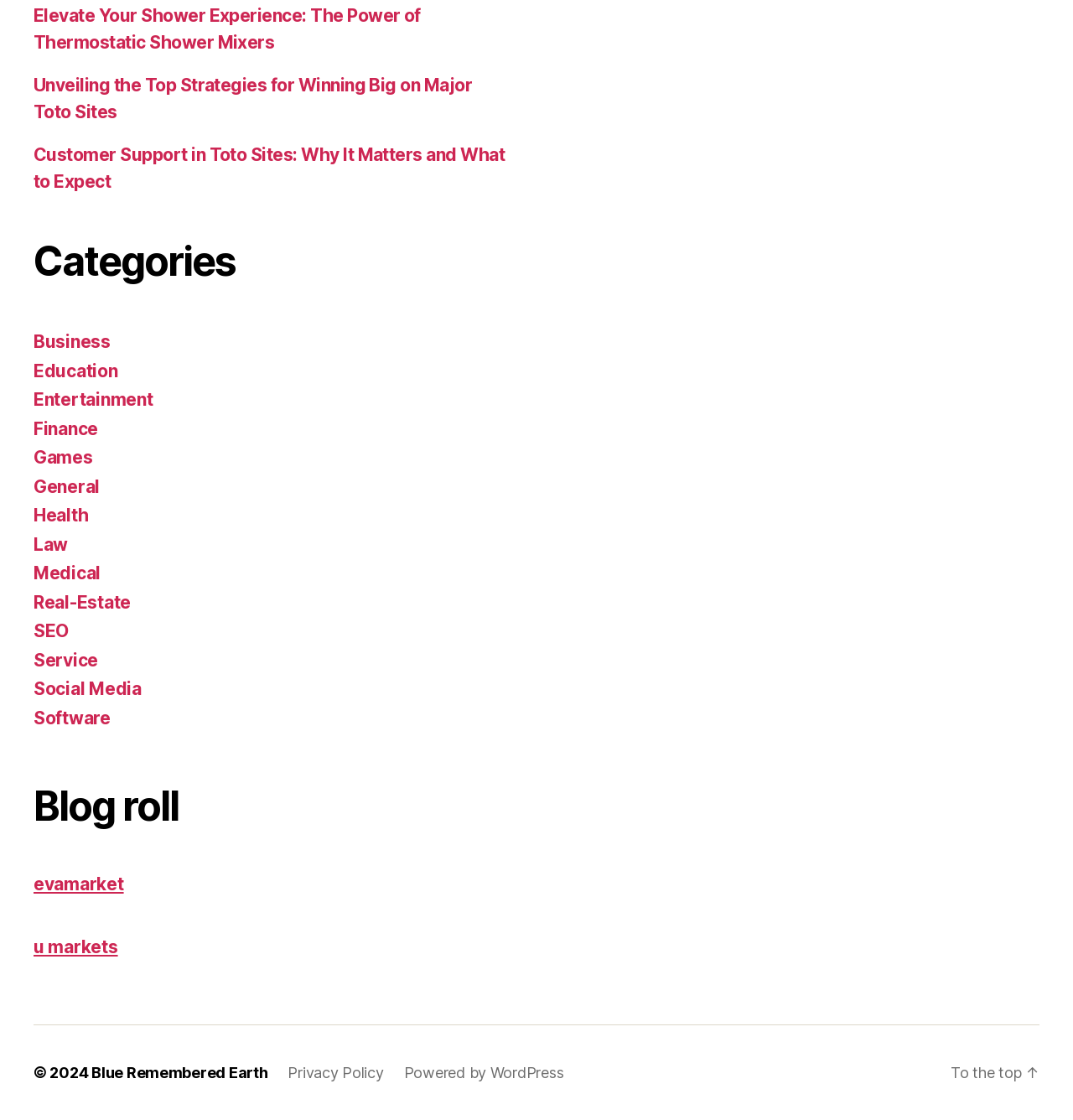Given the description "u markets", provide the bounding box coordinates of the corresponding UI element.

[0.031, 0.836, 0.11, 0.855]